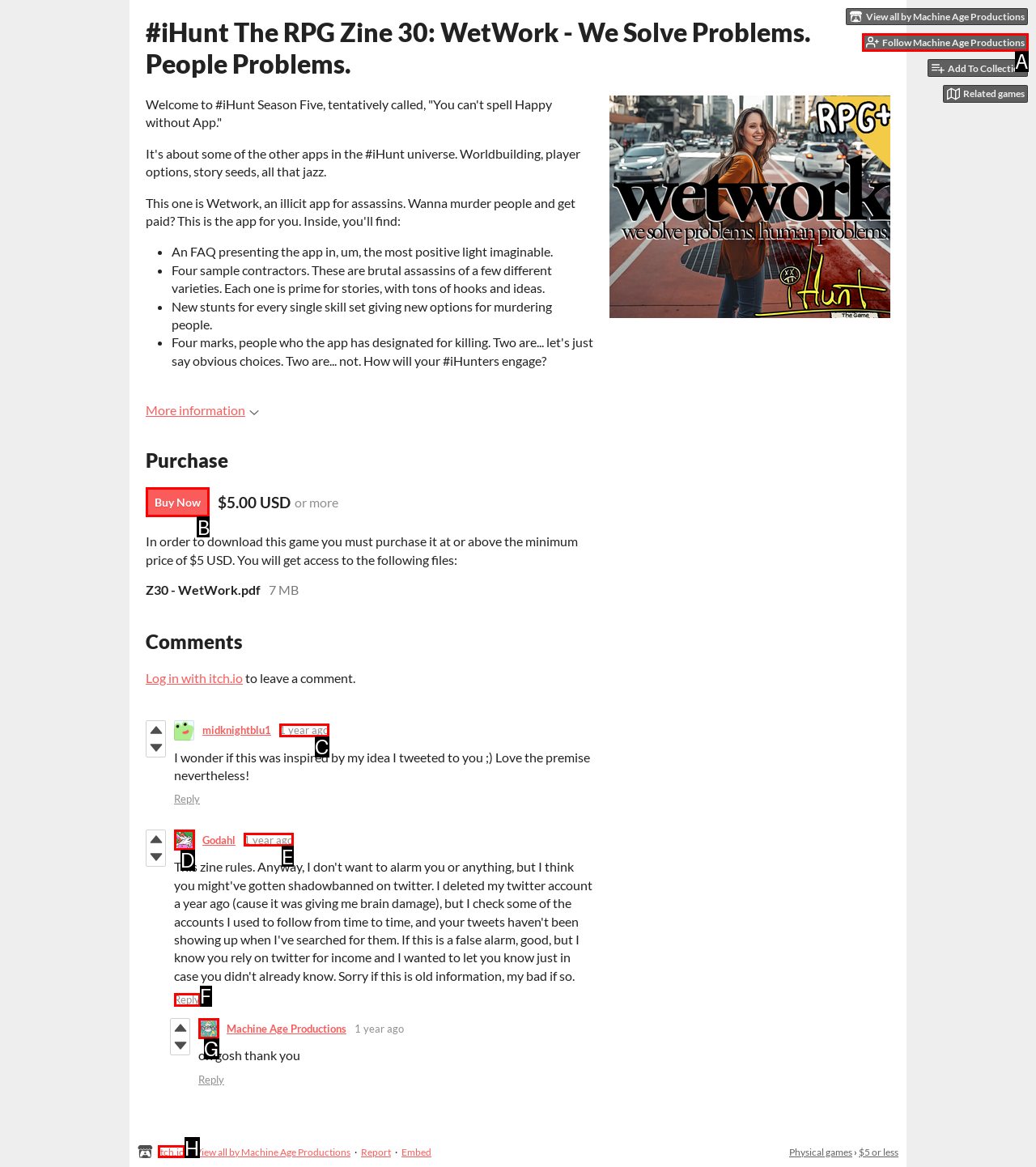Indicate the HTML element that should be clicked to perform the task: Purchase the game Reply with the letter corresponding to the chosen option.

B